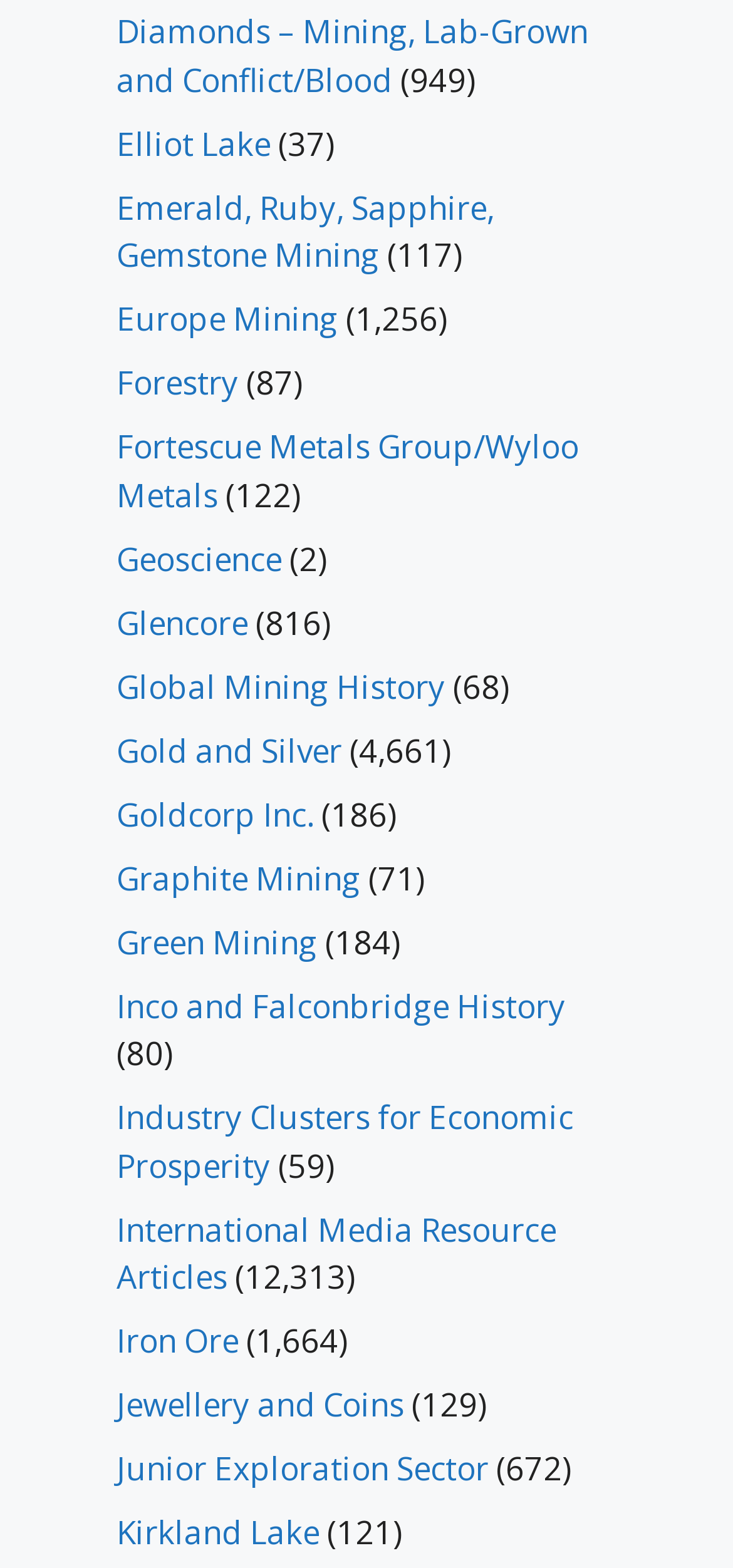Specify the bounding box coordinates of the area to click in order to execute this command: 'Explore Emerald, Ruby, Sapphire, Gemstone Mining'. The coordinates should consist of four float numbers ranging from 0 to 1, and should be formatted as [left, top, right, bottom].

[0.159, 0.119, 0.674, 0.177]